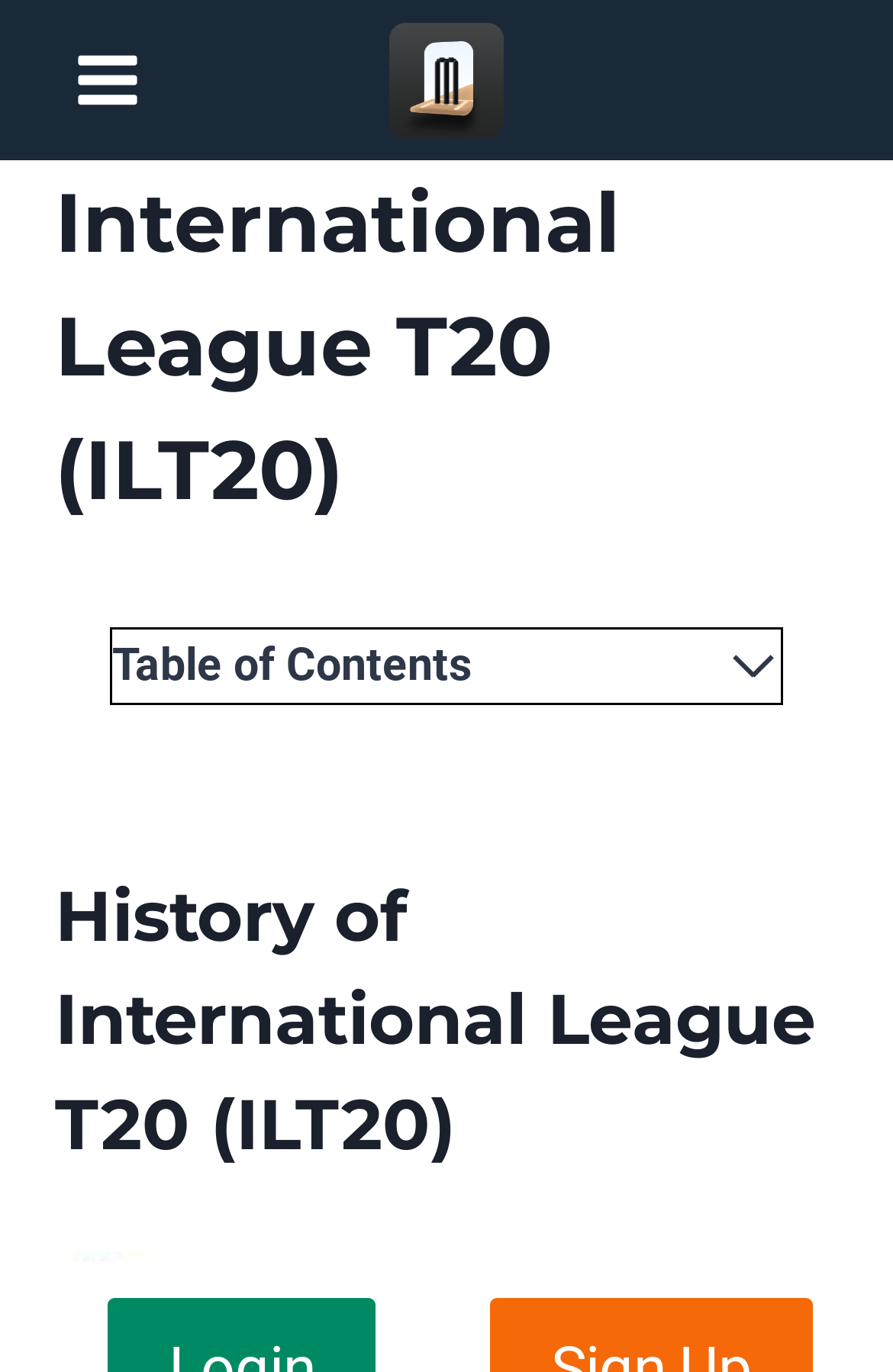How many buttons are on the webpage?
Based on the image, give a one-word or short phrase answer.

2